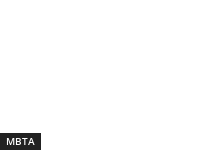What is the purpose of the MBTA logo?
Using the information from the image, give a concise answer in one word or a short phrase.

Signifying authority's presence